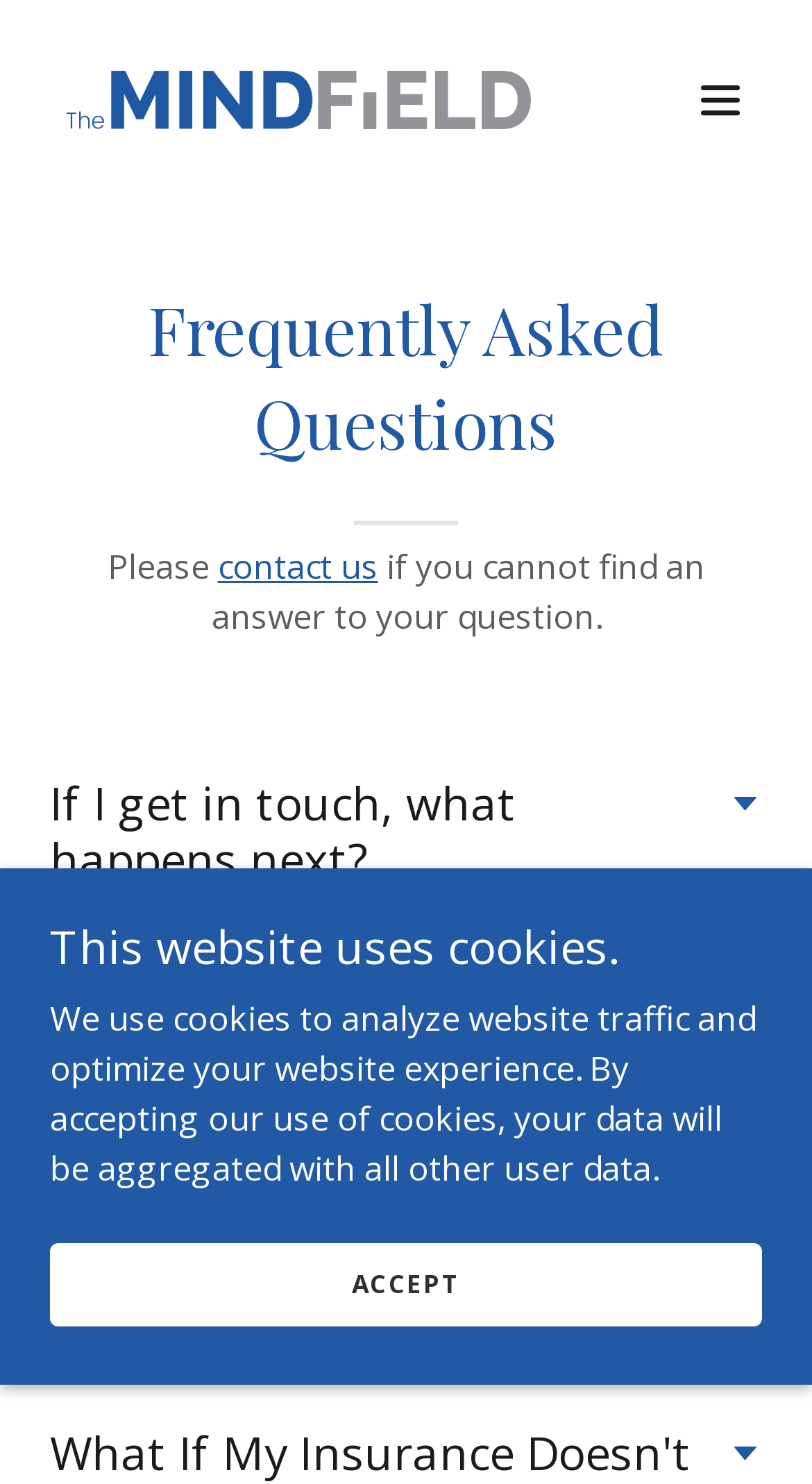Determine the bounding box for the HTML element described here: "aria-label="Hamburger Site Navigation Icon"". The coordinates should be given as [left, top, right, bottom] with each number being a float between 0 and 1.

[0.836, 0.039, 0.938, 0.095]